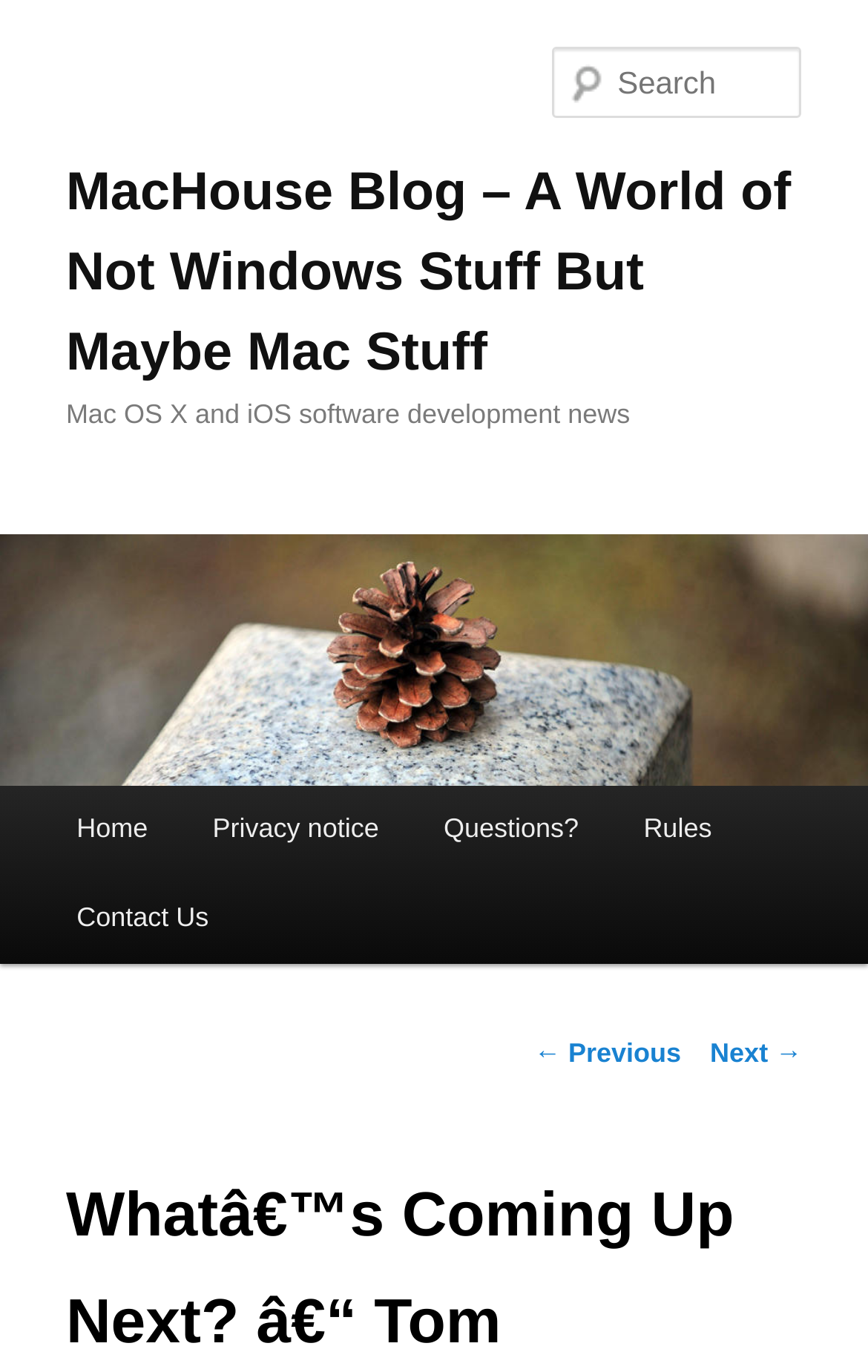Elaborate on the webpage's design and content in a detailed caption.

The webpage appears to be a blog post from MacHouse Blog, with a title "What's Coming Up Next? – Tom Bluewater Introducing Local Strings for macOS". At the top-left corner, there is a link to "Skip to primary content". 

Below the title, there is a heading that reads "MacHouse Blog – A World of Not Windows Stuff But Maybe Mac Stuff", which is also a link. Next to it, there is another heading that says "Mac OS X and iOS software development news". 

On the top-right side, there is a link to the blog's homepage, accompanied by an image with the same title as the blog. Below this image, there is a search box labeled "Search". 

The main menu is located at the bottom-left corner, with links to "Home", "Privacy notice", "Questions?", "Rules", and "Contact Us". 

At the bottom of the page, there is a section for post navigation, with links to the previous and next posts, labeled "← Previous" and "Next →" respectively.